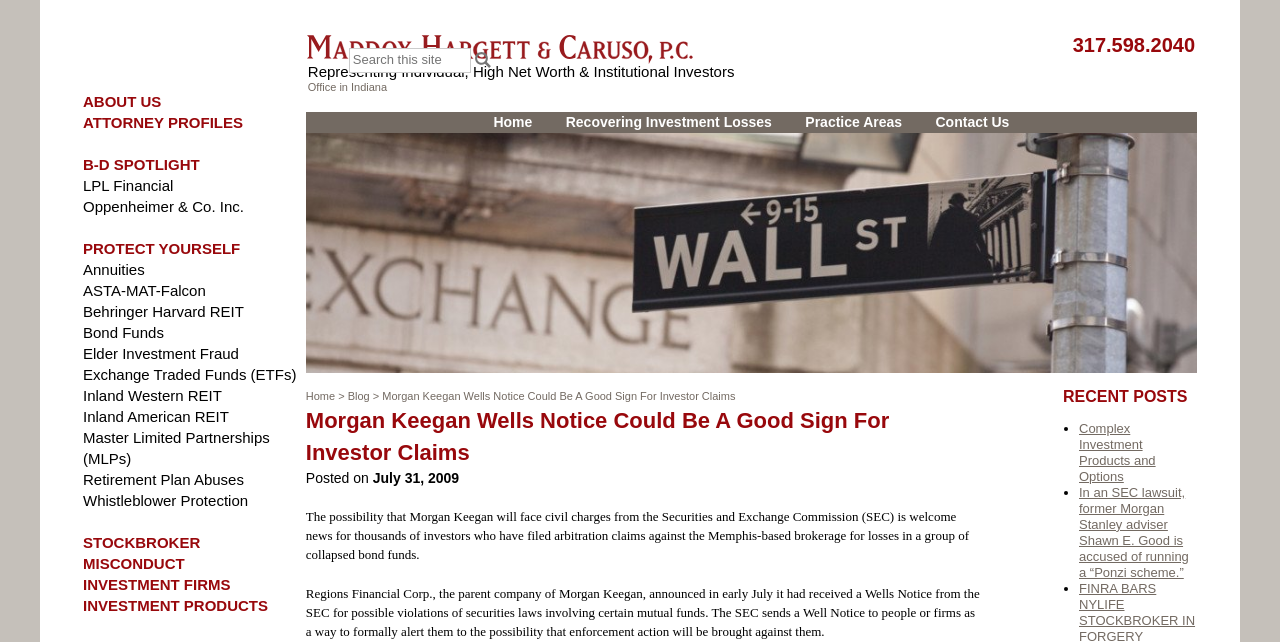Identify and provide the title of the webpage.

Morgan Keegan Wells Notice Could Be A Good Sign For Investor Claims